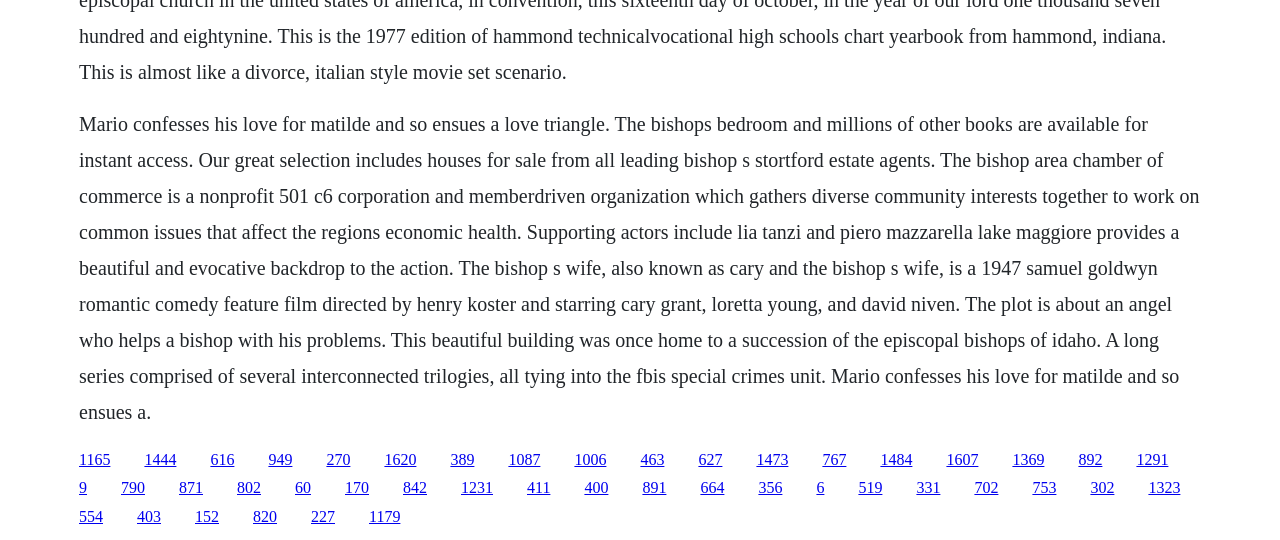Answer the question using only a single word or phrase: 
How many links are on this webpage?

40